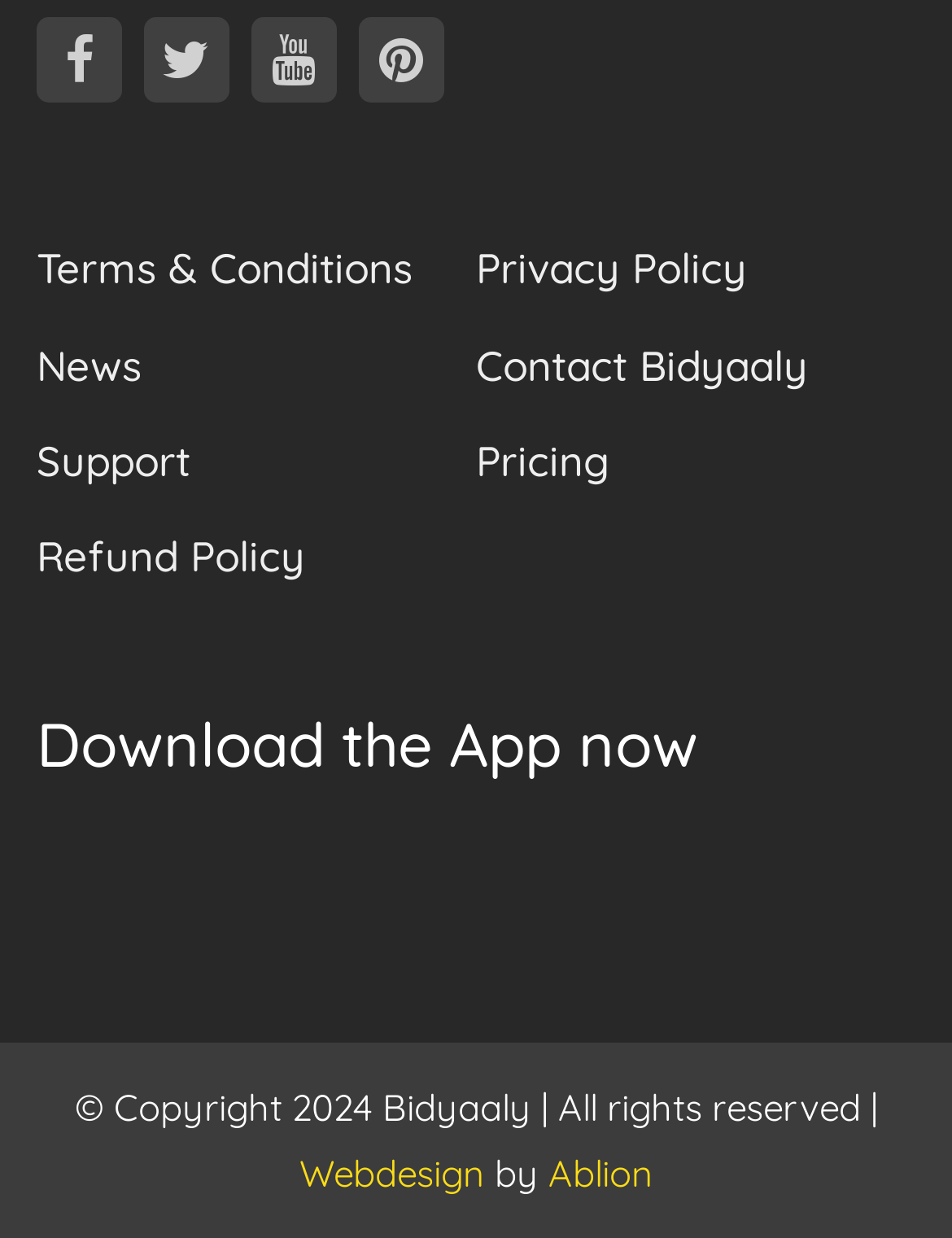How many images are there in the middle section?
Answer the question with detailed information derived from the image.

I counted the number of image elements in the middle section of the page, which are located at [0.038, 0.659, 0.479, 0.761] and [0.5, 0.659, 0.941, 0.758]. There are 2 images in total.